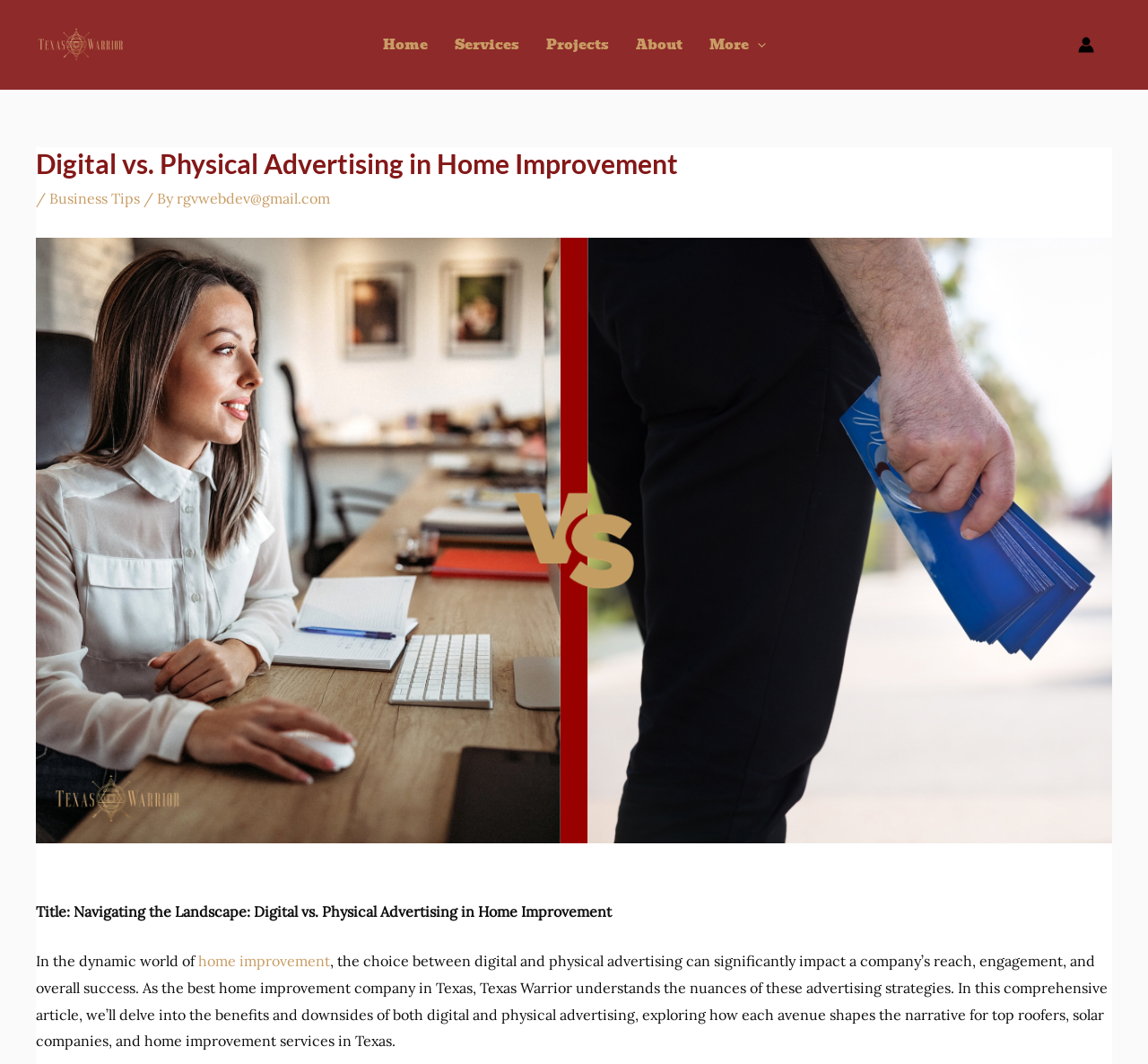Answer with a single word or phrase: 
What is the format of the article?

Comprehensive article